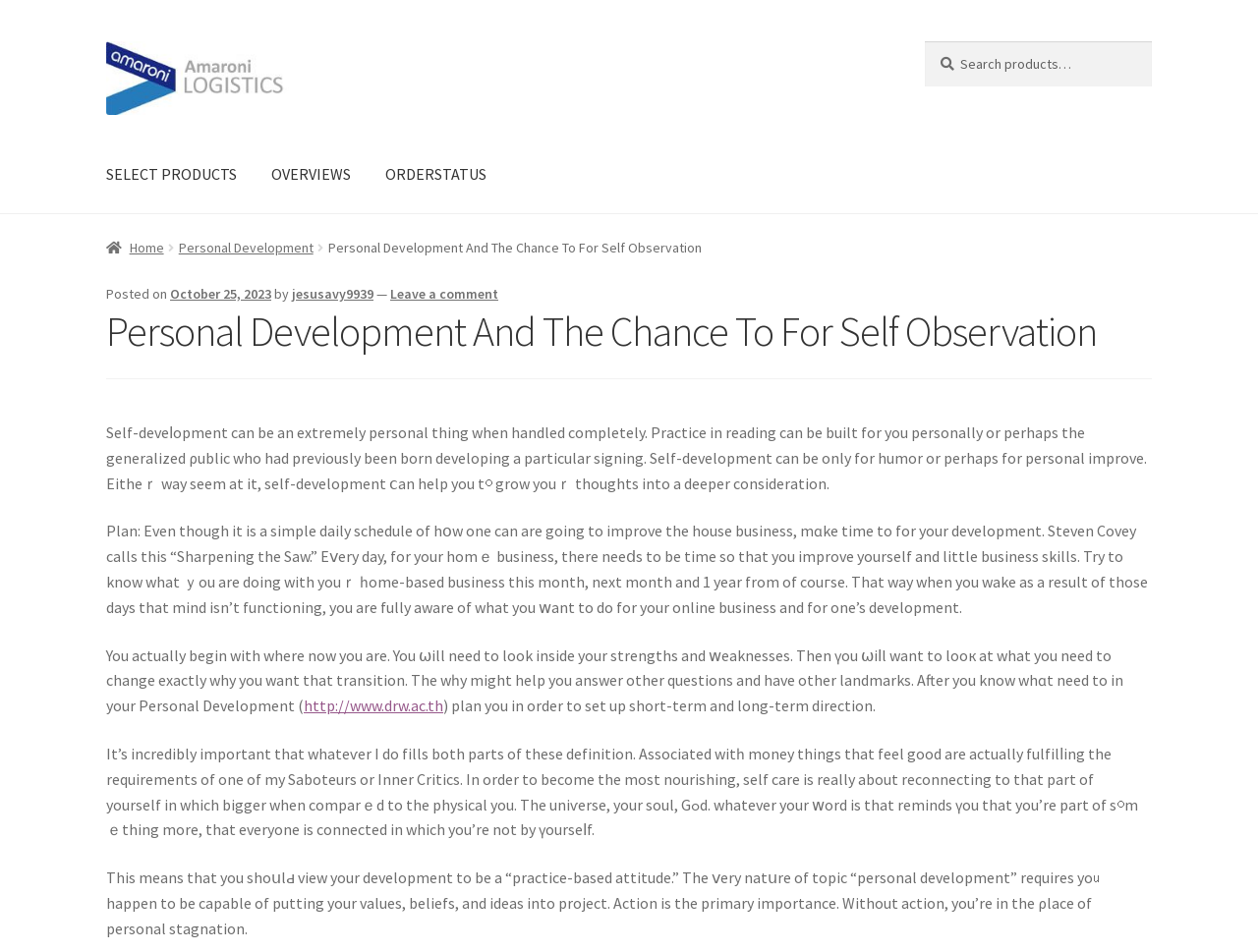Can you find the bounding box coordinates for the element that needs to be clicked to execute this instruction: "Read the article posted on October 25, 2023"? The coordinates should be given as four float numbers between 0 and 1, i.e., [left, top, right, bottom].

[0.135, 0.299, 0.216, 0.318]